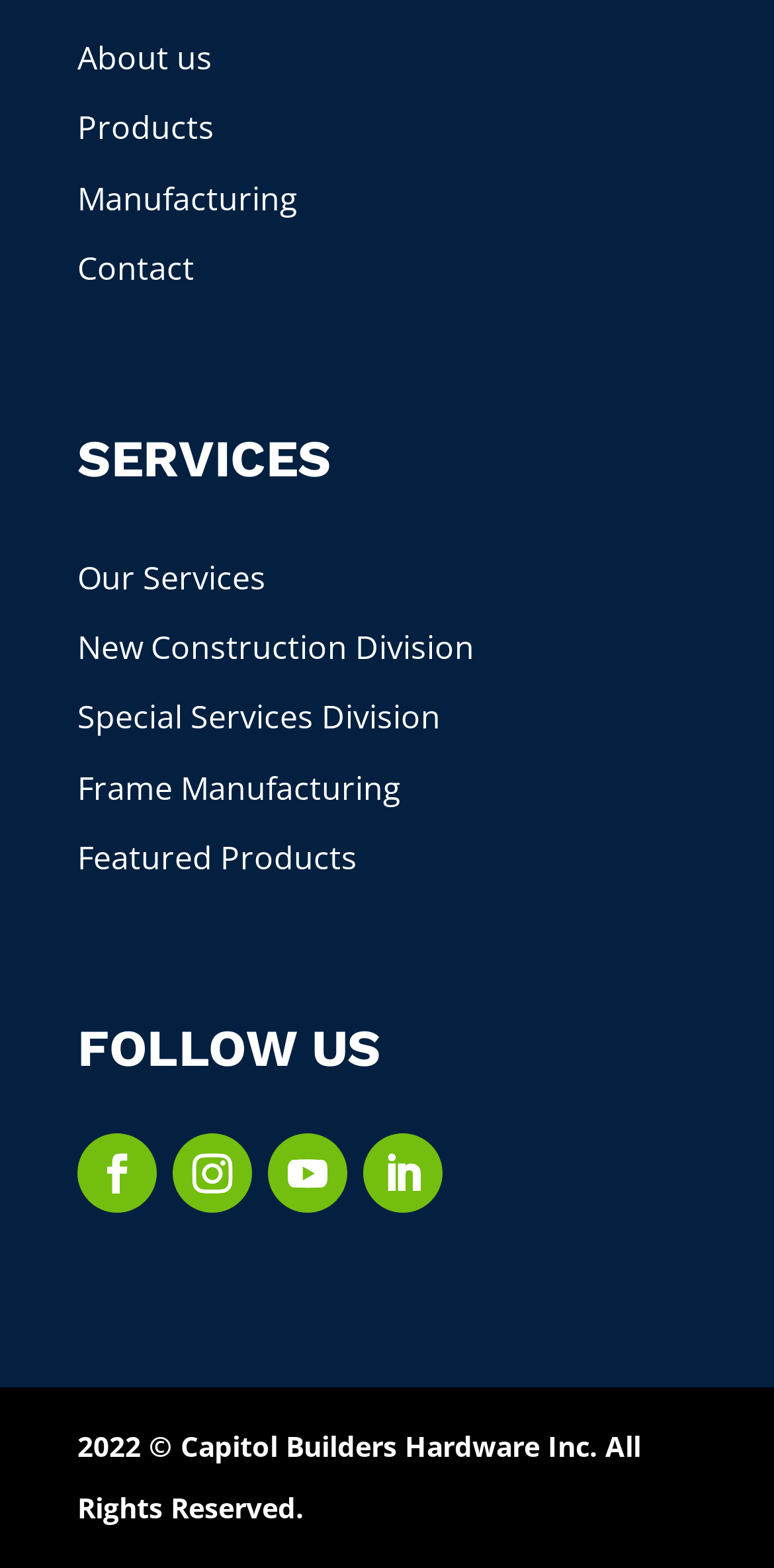Using the description "Send", predict the bounding box of the relevant HTML element.

None